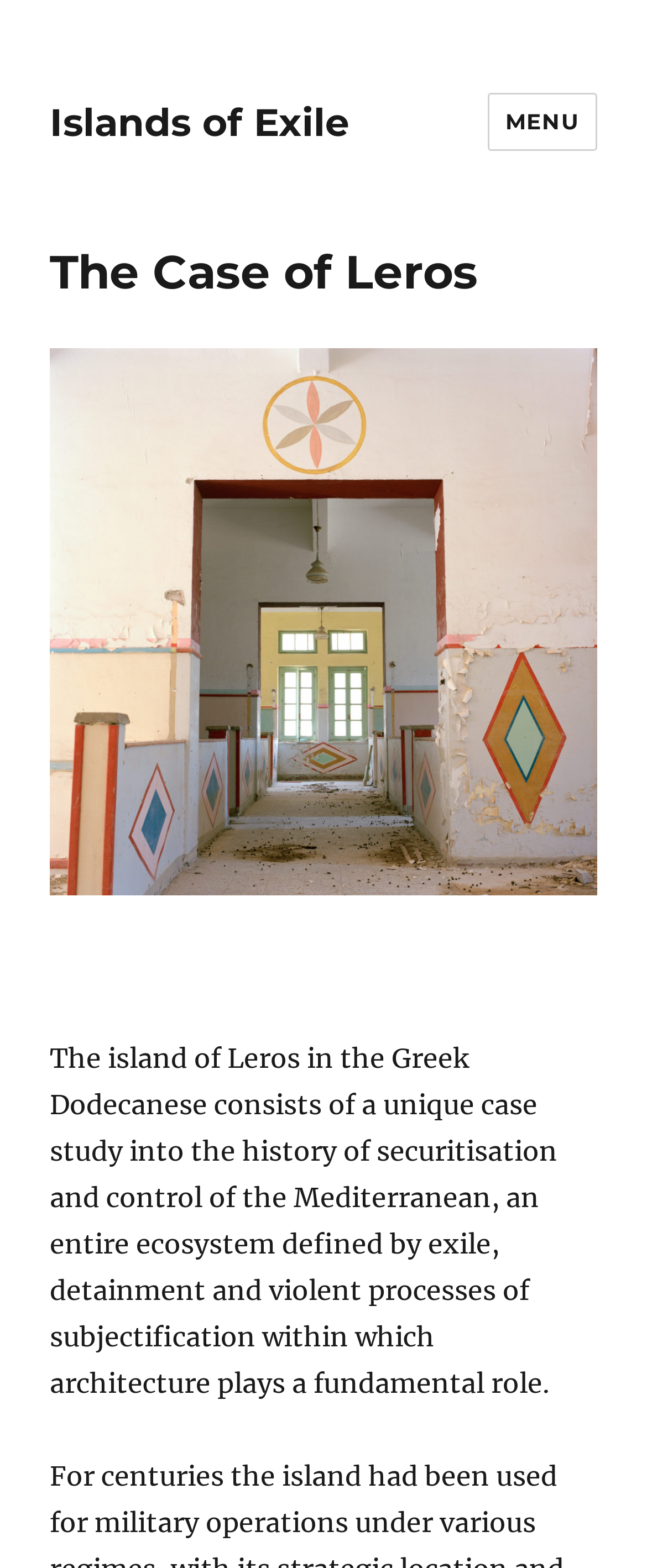Please find the bounding box for the UI element described by: "Photo Albums".

None